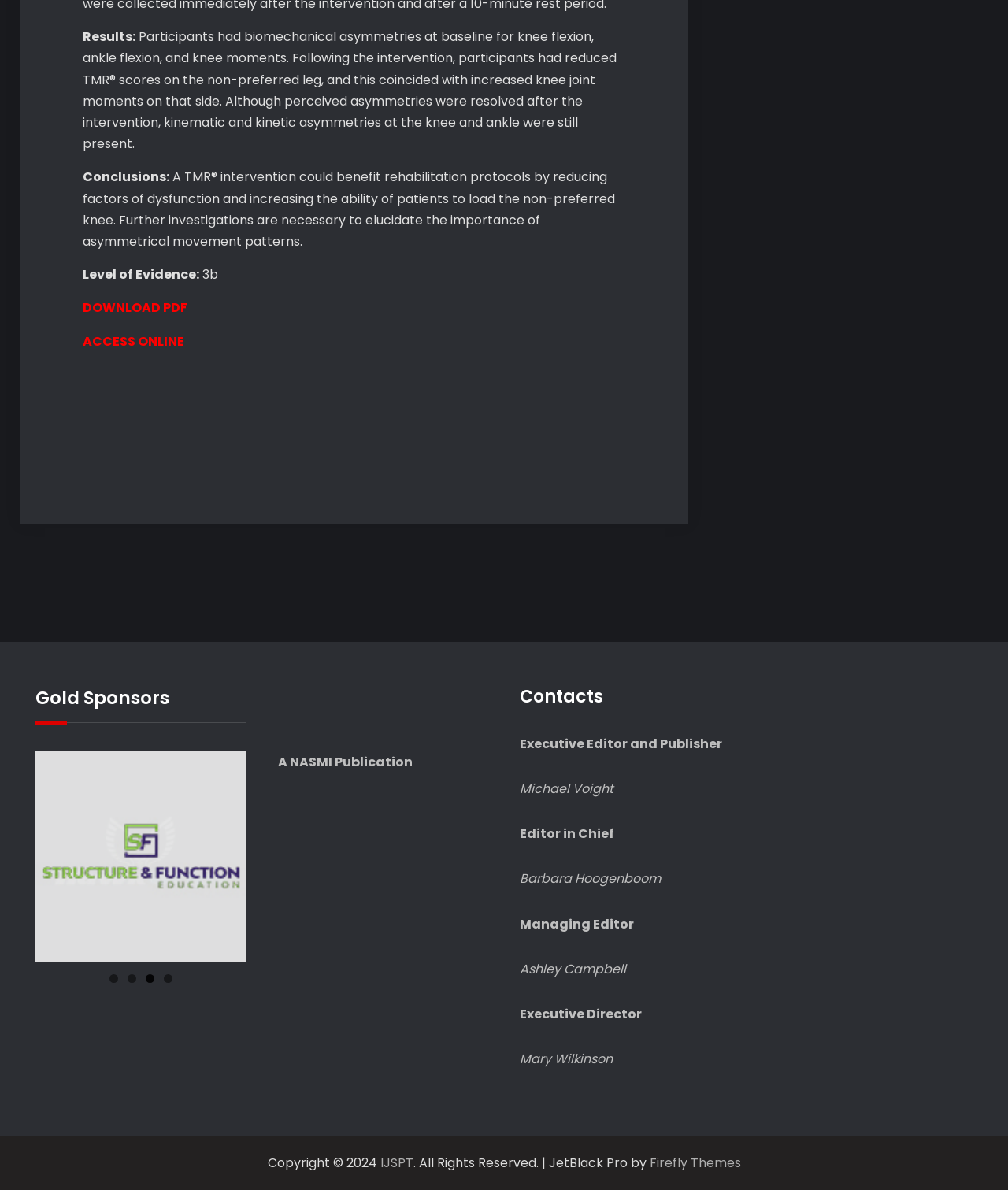Can you provide the bounding box coordinates for the element that should be clicked to implement the instruction: "View Gold Sponsors"?

[0.035, 0.576, 0.244, 0.608]